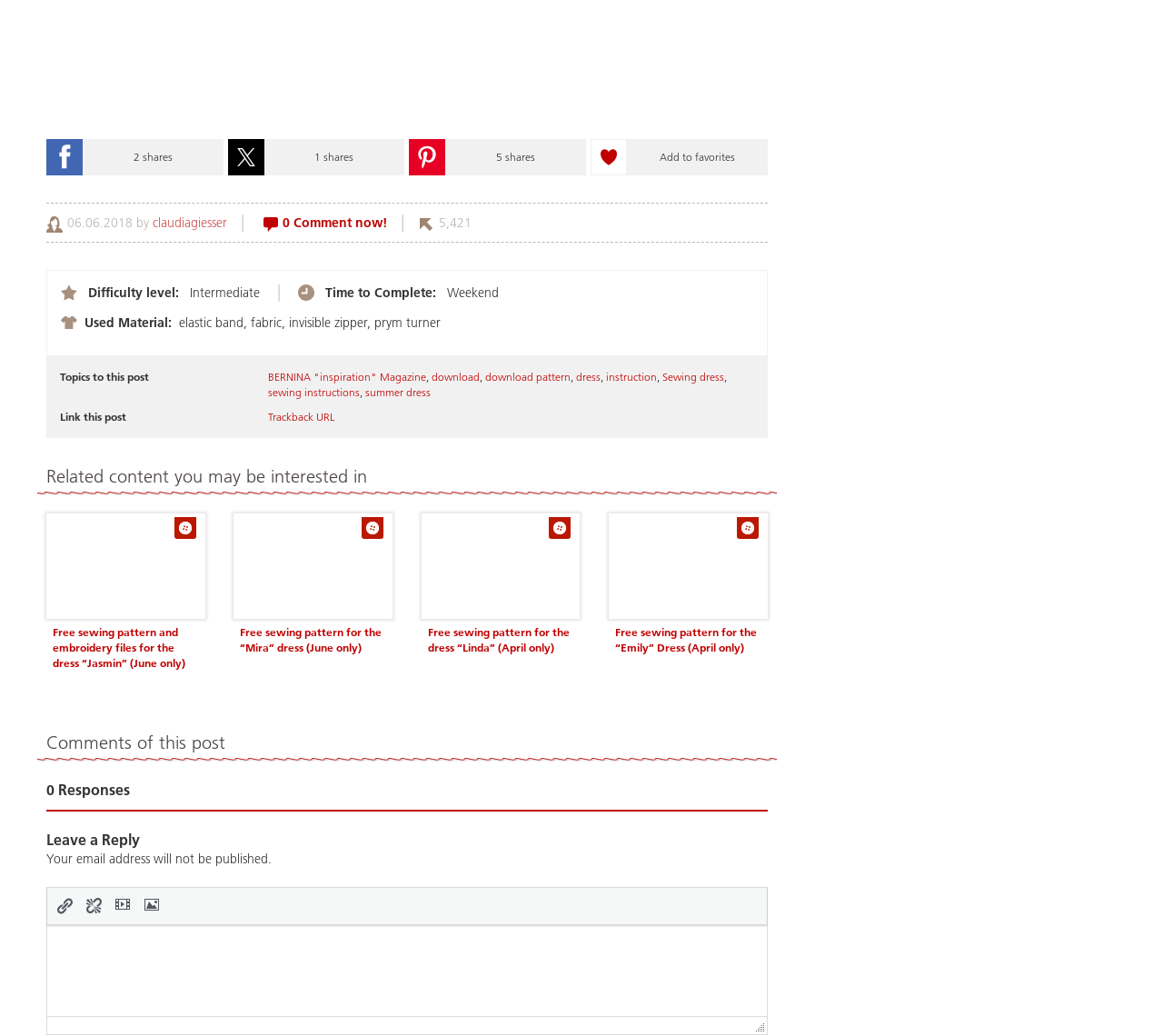What is the topic of the post?
Based on the image content, provide your answer in one word or a short phrase.

Sewing dress